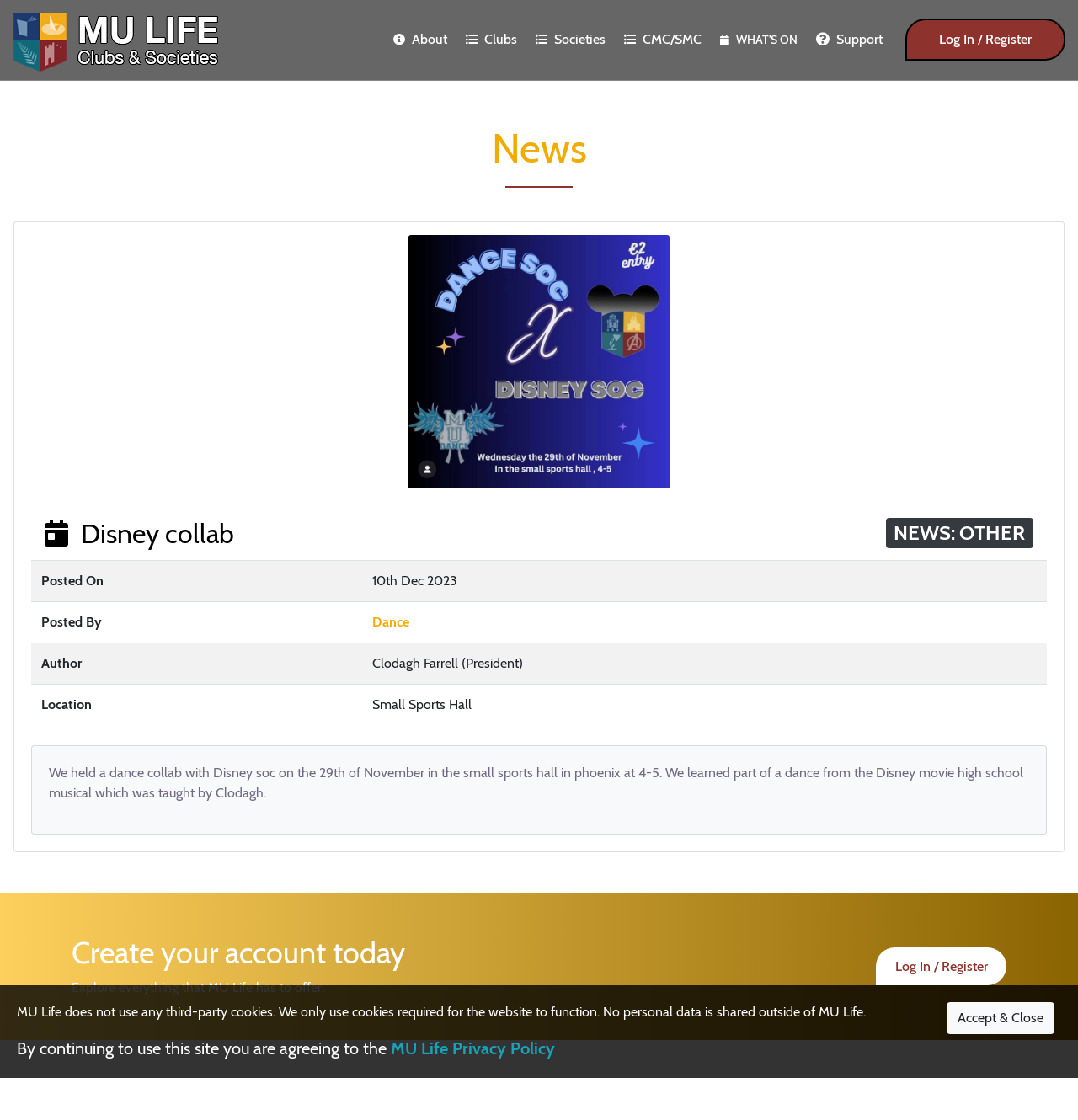Create an elaborate caption for the webpage.

This webpage is about MU Life Clubs and Societies, with a focus on providing information about various clubs and societies available to students. At the top of the page, there is a navigation menu with links to different sections, including "About", "Clubs", "Societies", "CMC/SMC", "WHAT'S ON", and "Support". 

Below the navigation menu, there is a heading that reads "News" and a link to "Log In / Register" on the top right corner. The main content of the page is a news article about a Disney collab event, which includes an image and a table with details about the event, such as the date, posted by, and location.

On the right side of the page, there is a section that encourages users to create an account, with a heading that reads "Create your account today" and a link to "Log In / Register". Below this section, there is a paragraph of text that reads "Explore everything that MU Life has to offer."

At the bottom of the page, there is a footer section that includes links to social media, privacy policy, and other related websites. There is also a copyright notice and a link to report website issues. Additionally, there is a message about cookies and a button to accept and close the message.